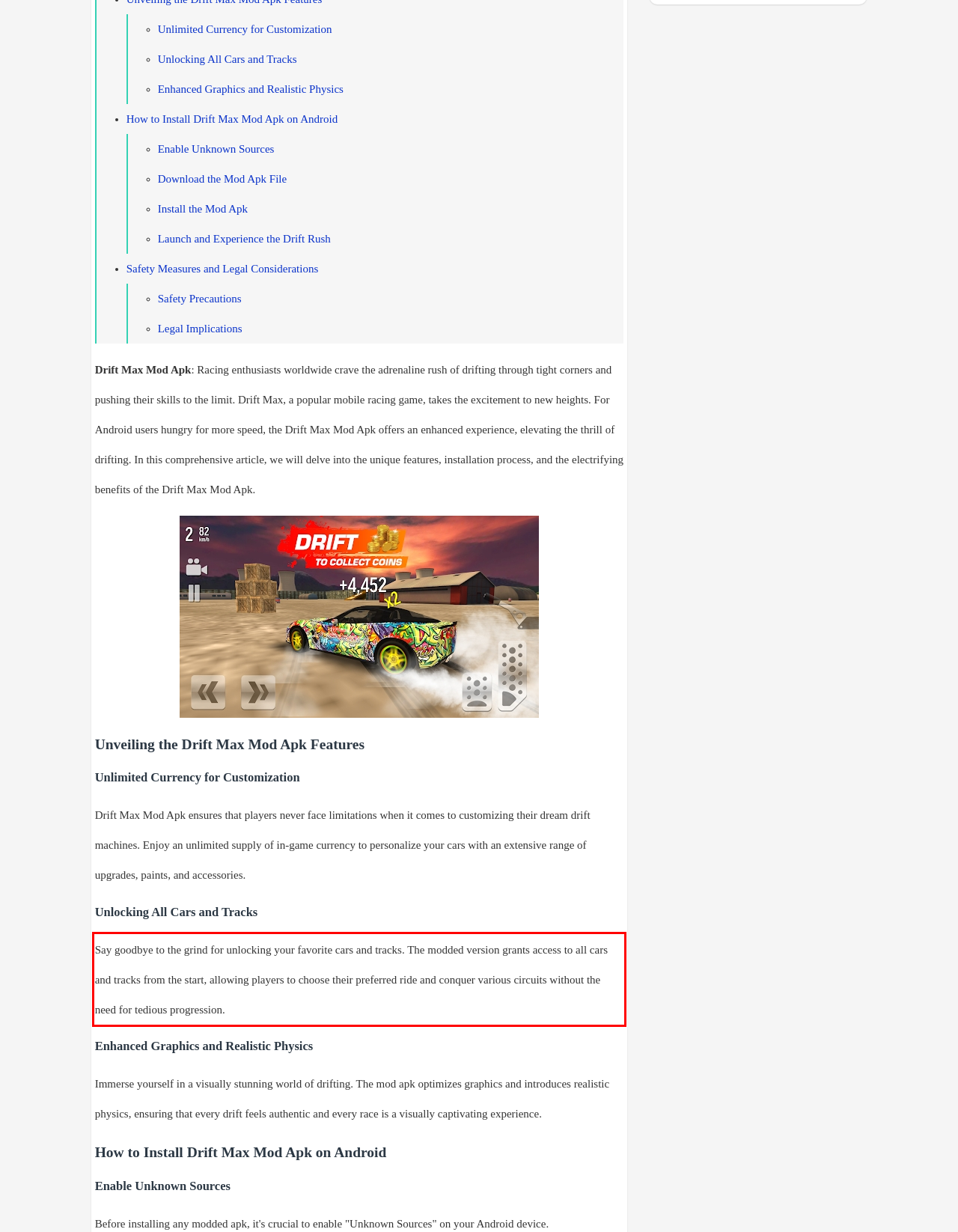Analyze the screenshot of the webpage and extract the text from the UI element that is inside the red bounding box.

Say goodbye to the grind for unlocking your favorite cars and tracks. The modded version grants access to all cars and tracks from the start, allowing players to choose their preferred ride and conquer various circuits without the need for tedious progression.